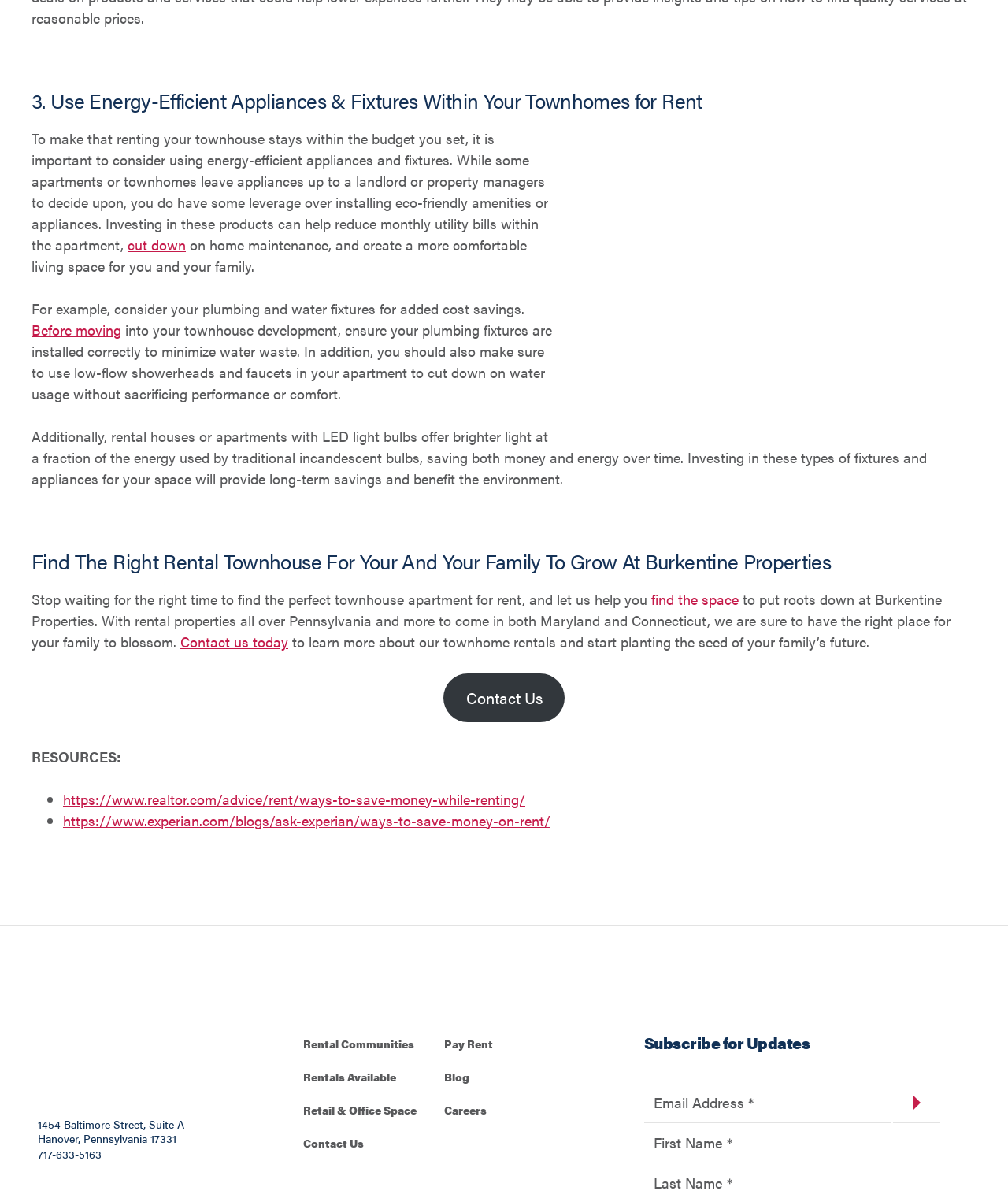Where is Burkentine Properties located?
Provide a detailed answer to the question using information from the image.

The address of Burkentine Properties is mentioned at the bottom of the webpage, which is 1454 Baltimore Street, Suite A, Hanover, Pennsylvania 17331.